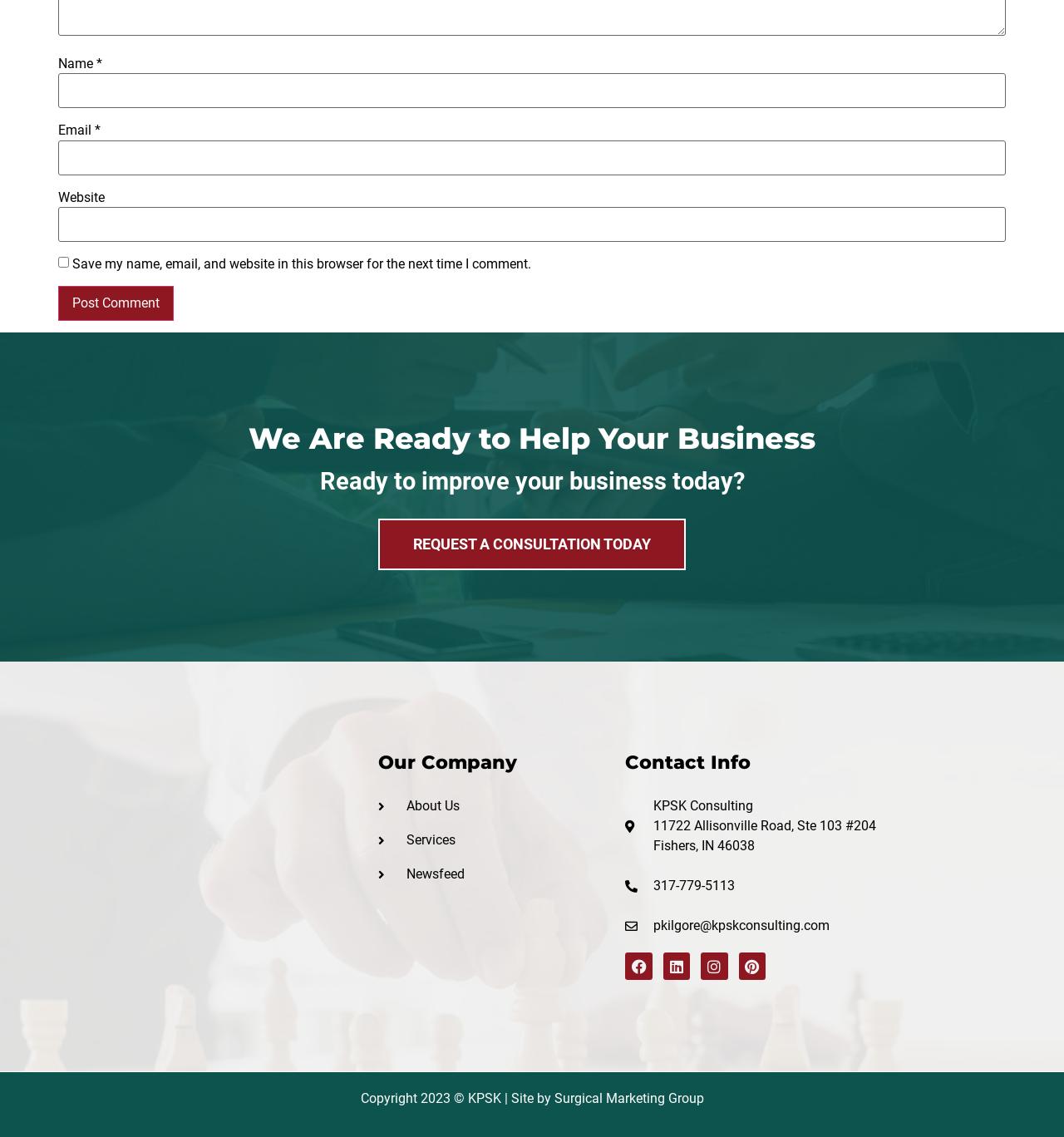What is the purpose of the checkbox?
Could you give a comprehensive explanation in response to this question?

The checkbox is labeled 'Save my name, email, and website in this browser for the next time I comment.' which suggests that its purpose is to save the user's comment information for future use.